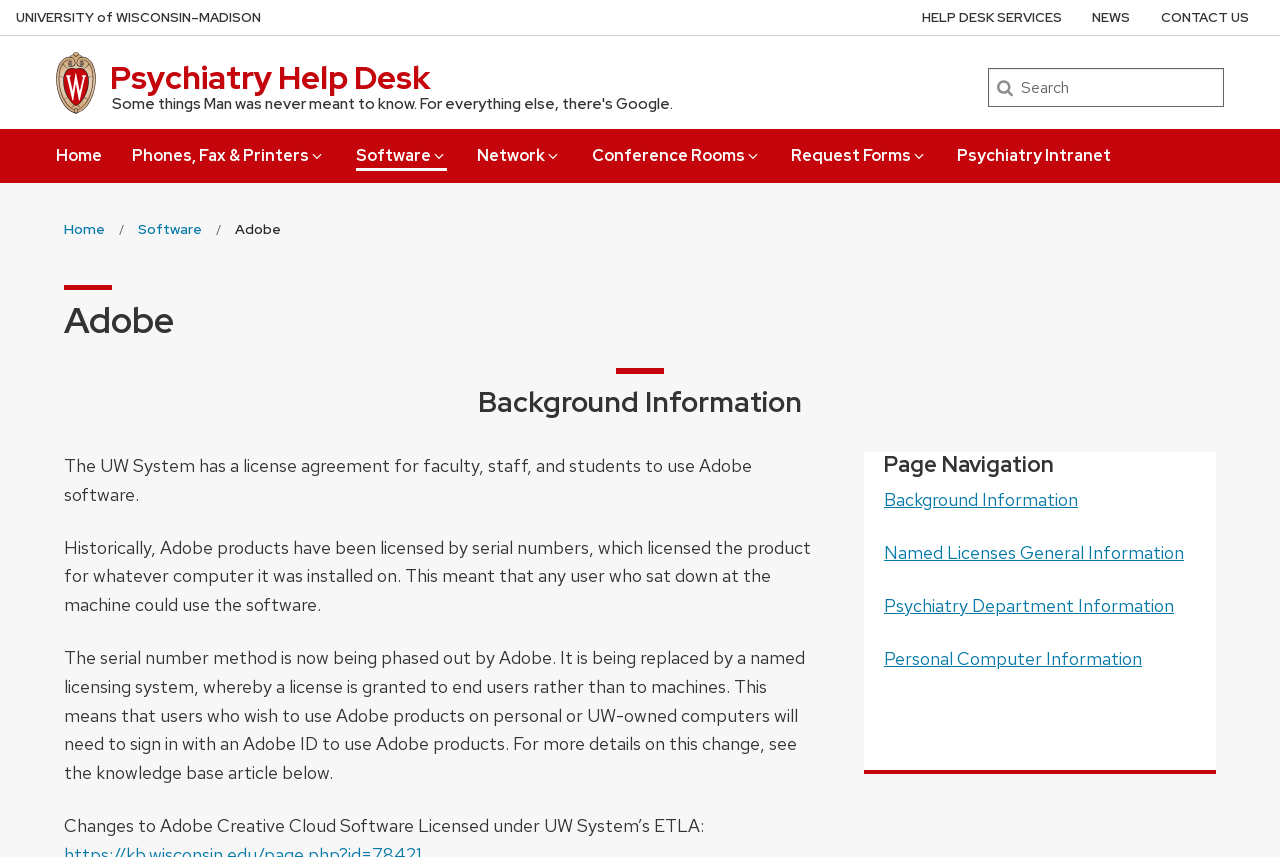Please determine the bounding box coordinates of the element's region to click for the following instruction: "Learn about Psychiatry Help Desk".

[0.086, 0.065, 0.336, 0.116]